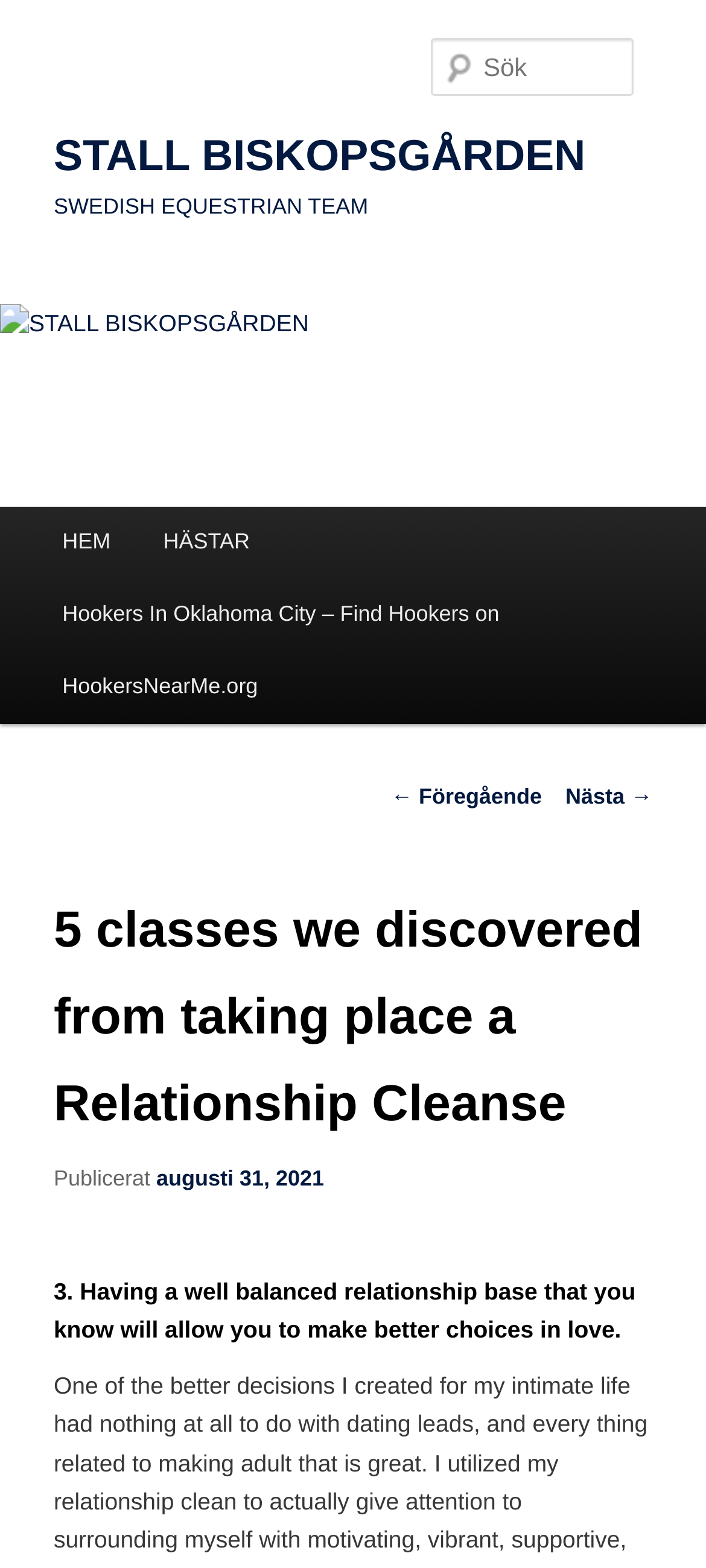What is the name of the equestrian team?
Using the visual information, answer the question in a single word or phrase.

SWEDISH EQUESTRIAN TEAM